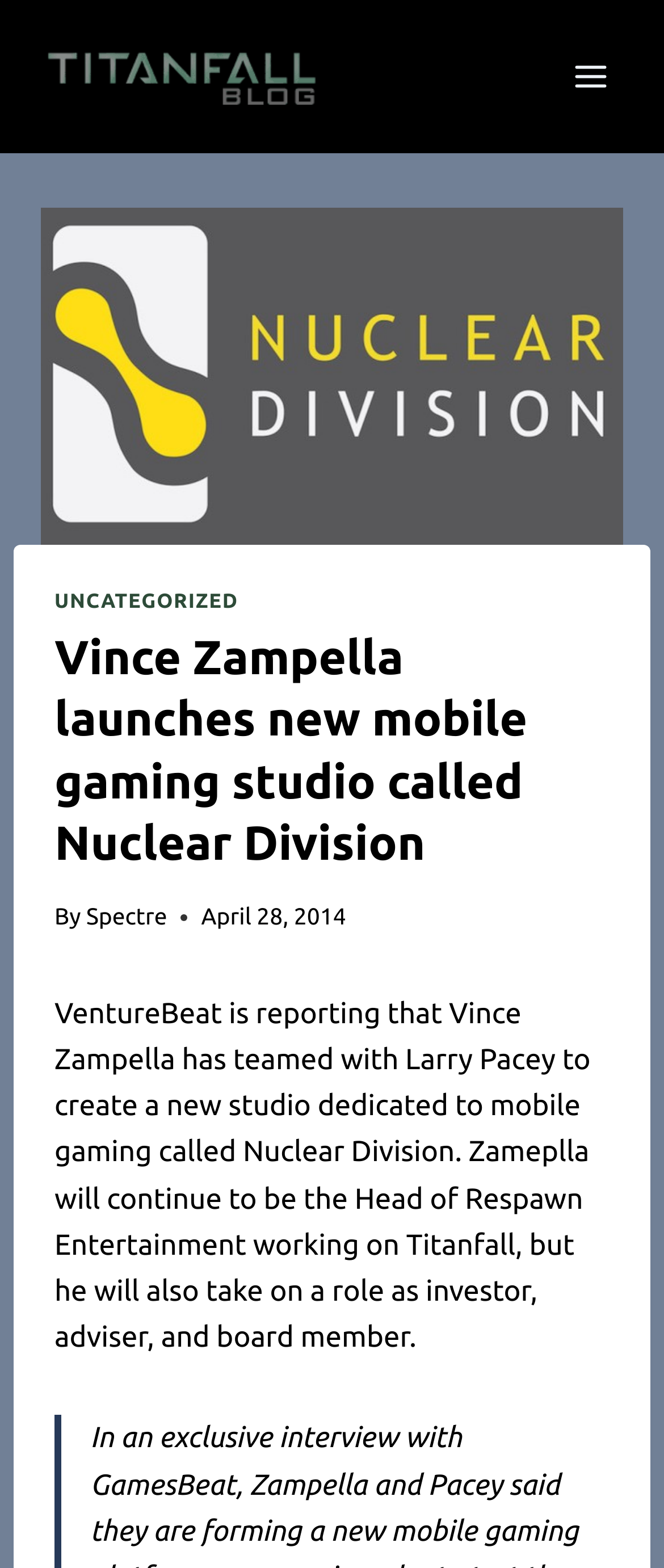Please provide the main heading of the webpage content.

Vince Zampella launches new mobile gaming studio called Nuclear Division